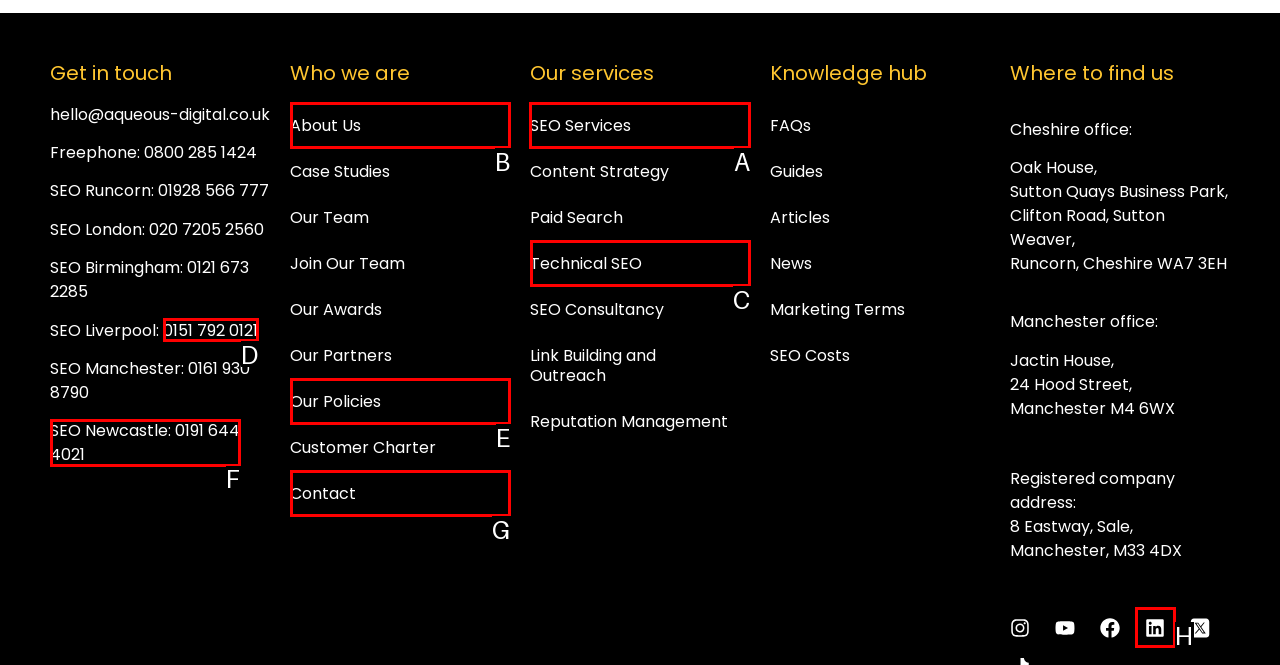Specify which UI element should be clicked to accomplish the task: Get SEO services. Answer with the letter of the correct choice.

A